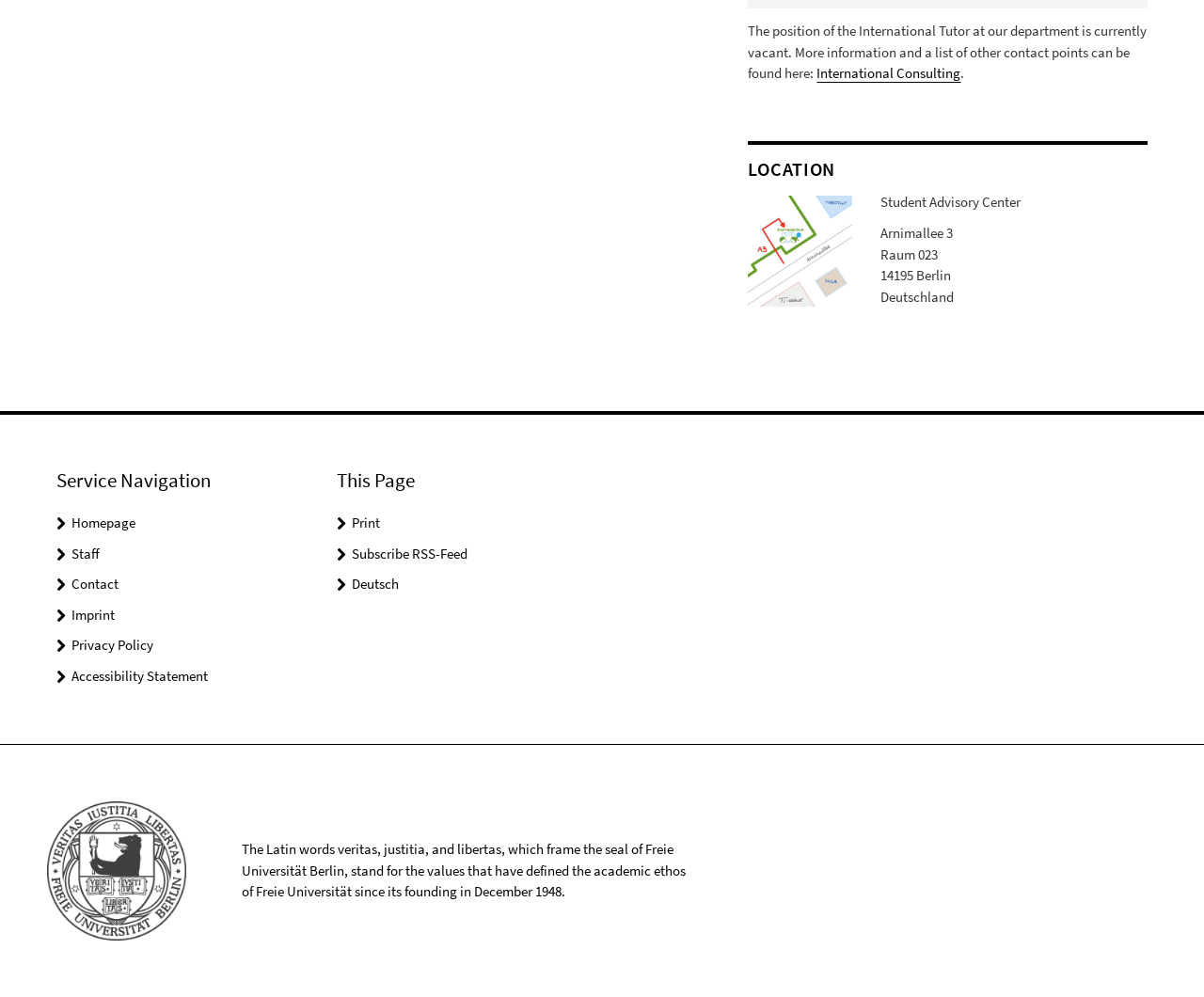Please determine the bounding box coordinates of the element to click in order to execute the following instruction: "Print this page". The coordinates should be four float numbers between 0 and 1, specified as [left, top, right, bottom].

[0.292, 0.515, 0.315, 0.533]